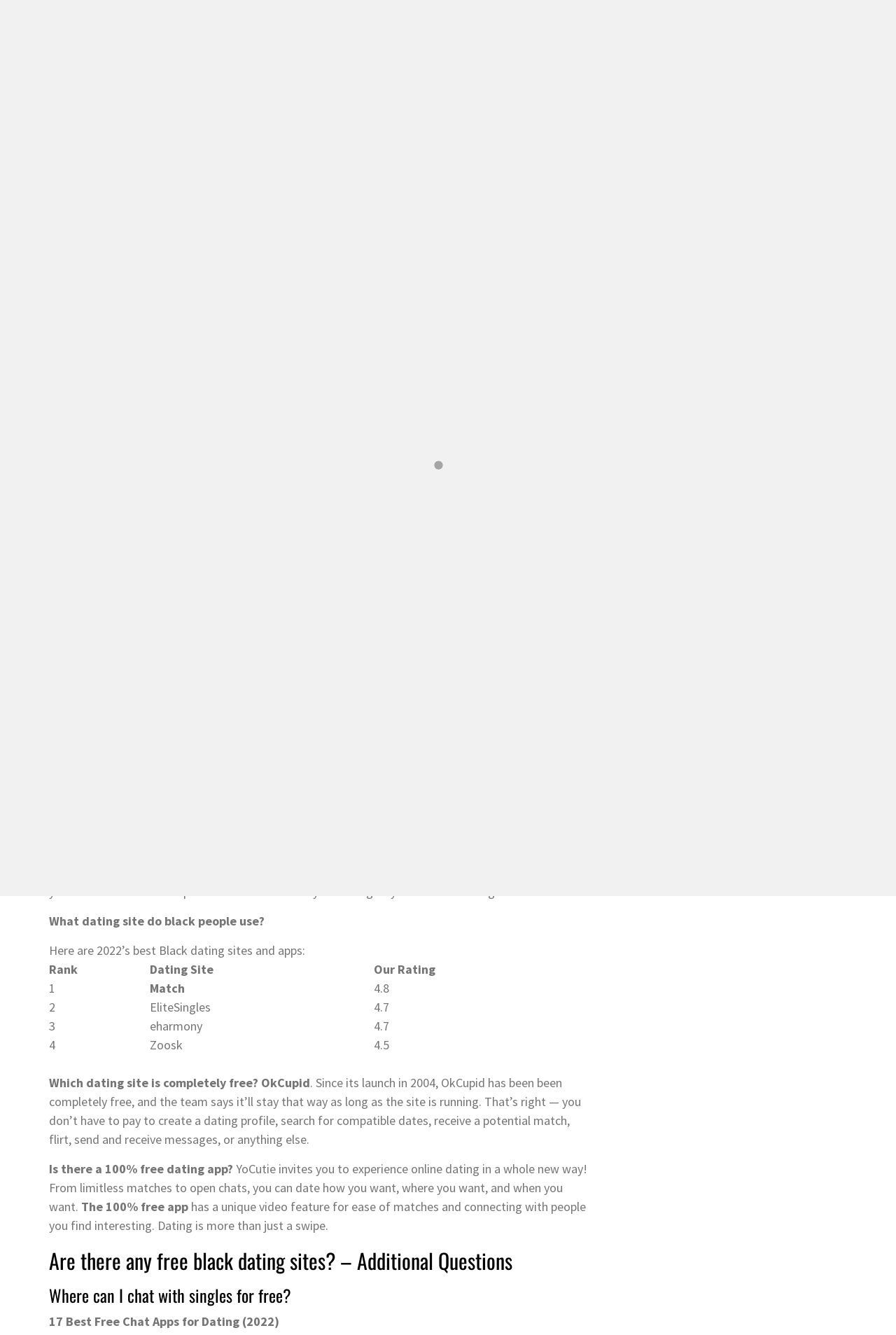Pinpoint the bounding box coordinates of the clickable element to carry out the following instruction: "Click the '. Are there any free black dating sites? – Additional Questions' link."

[0.075, 0.372, 0.413, 0.384]